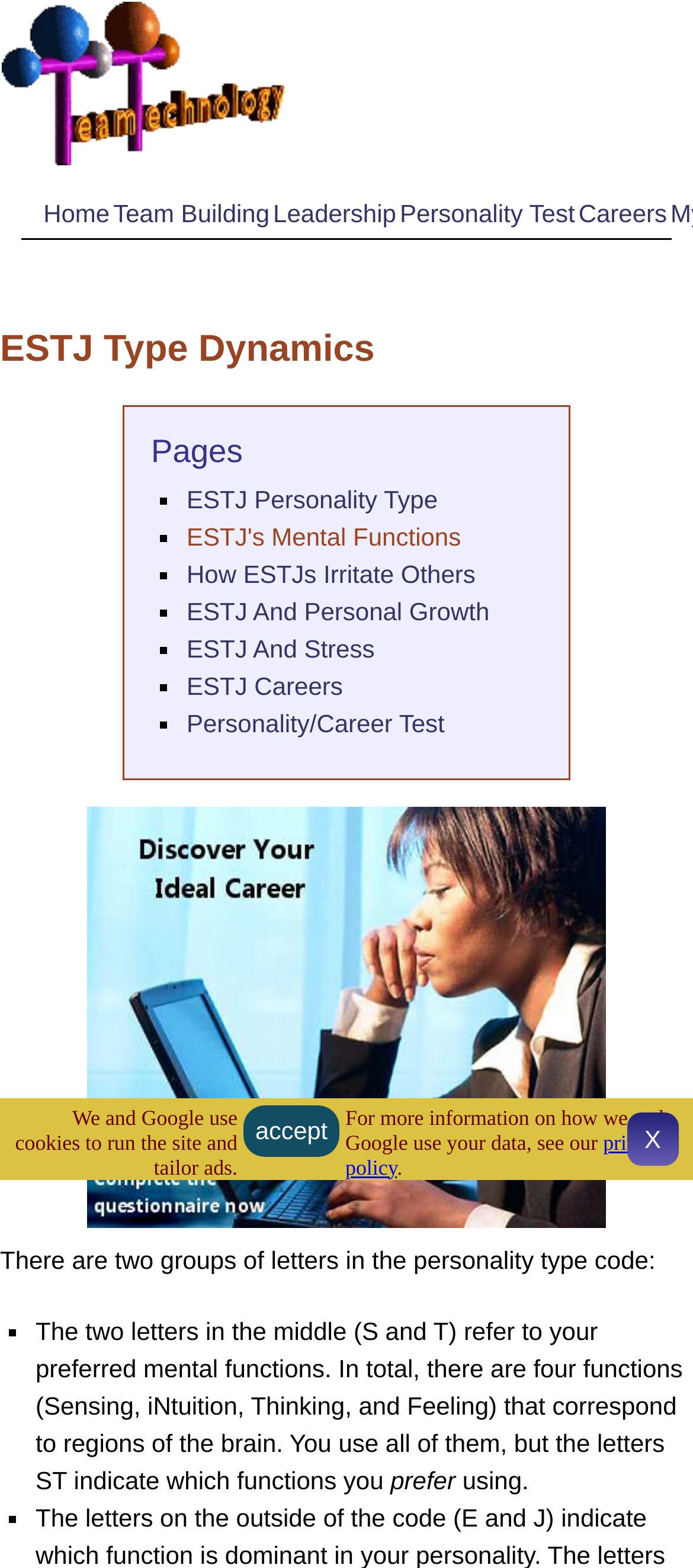Consider the image and give a detailed and elaborate answer to the question: 
What is the purpose of the button with an 'X'?

The button with an 'X' is likely used to close a popup or a window, as it is a common convention in web design to use an 'X' button to close a dialog or a window.